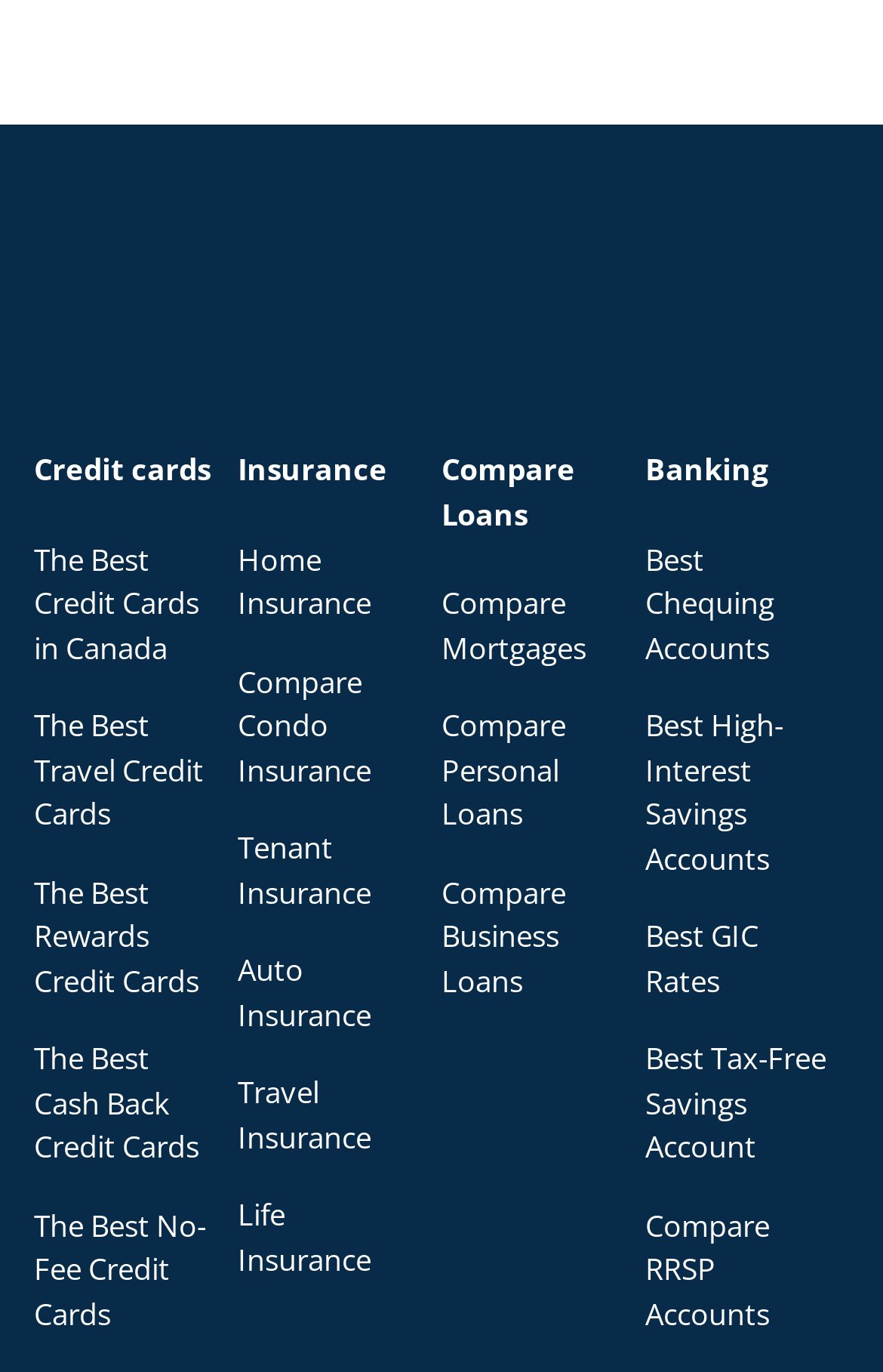Give the bounding box coordinates for this UI element: "Compare Personal Loans". The coordinates should be four float numbers between 0 and 1, arranged as [left, top, right, bottom].

[0.5, 0.513, 0.712, 0.61]